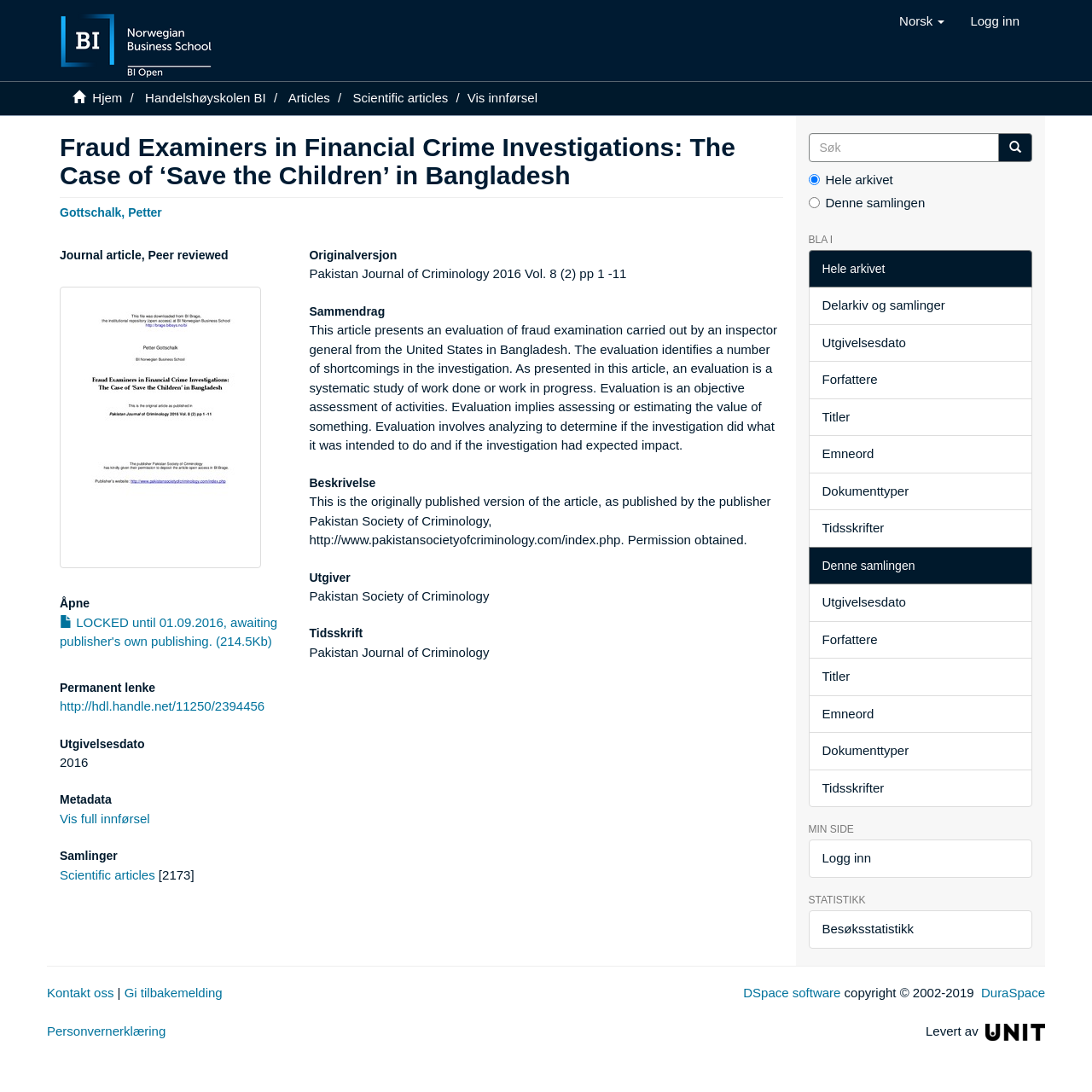Specify the bounding box coordinates of the area that needs to be clicked to achieve the following instruction: "View the 'Scientific articles' collection".

[0.264, 0.083, 0.302, 0.096]